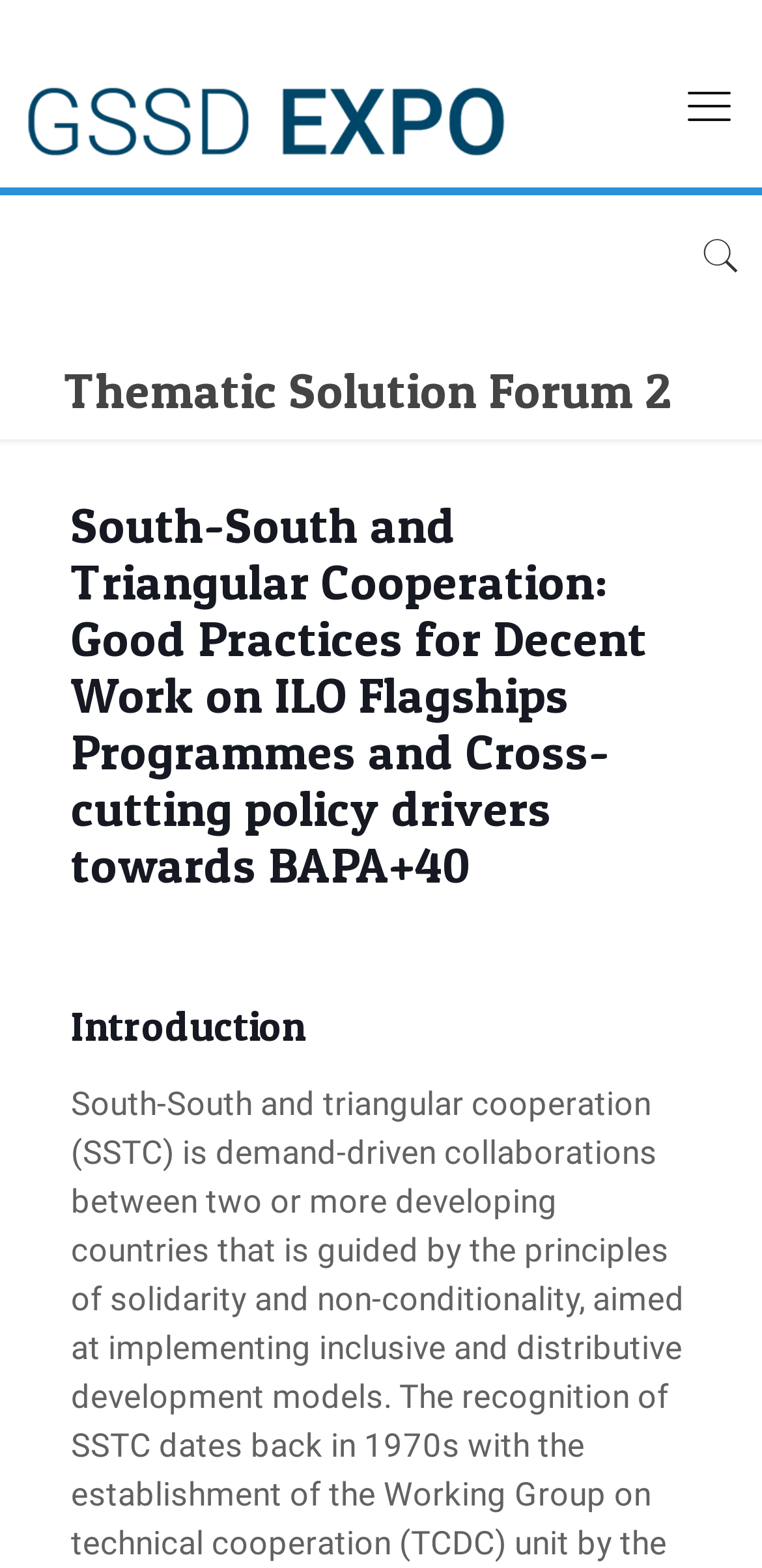Please provide a detailed answer to the question below based on the screenshot: 
What is the vertical position of the 'Introduction' heading?

By comparing the y1 coordinates of the 'Introduction' heading element, I found that its vertical position is 0.639, which indicates its location on the webpage.